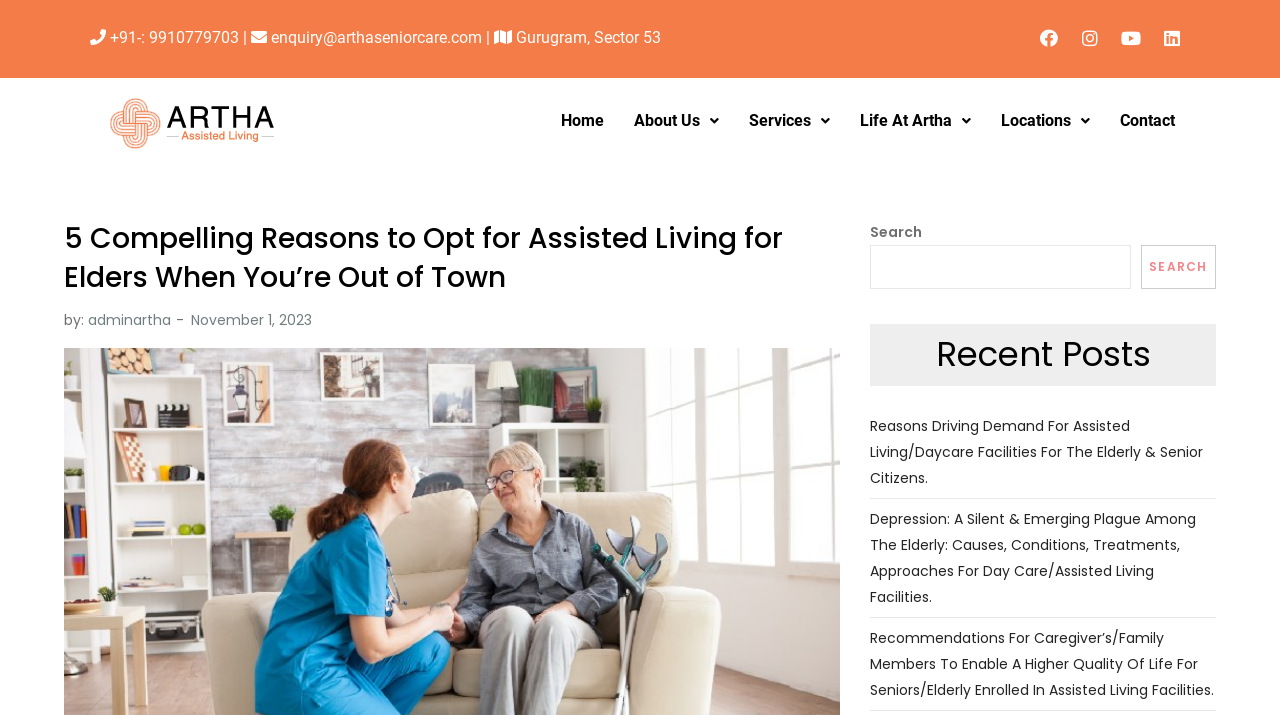Identify the bounding box for the described UI element. Provide the coordinates in (top-left x, top-left y, bottom-right x, bottom-right y) format with values ranging from 0 to 1: November 1, 2023January 6, 2024

[0.149, 0.434, 0.244, 0.462]